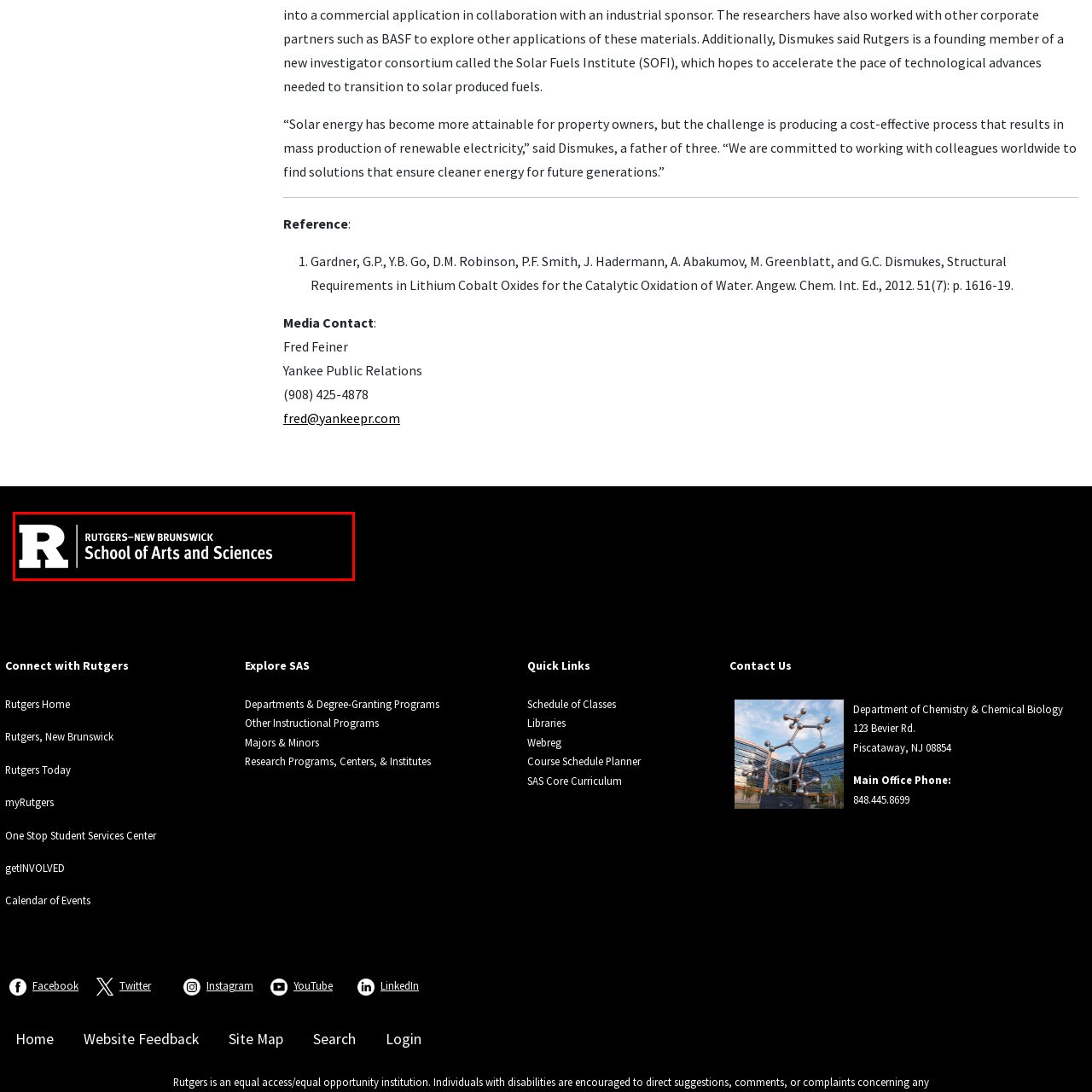Please analyze the portion of the image highlighted by the red bounding box and respond to the following question with a detailed explanation based on what you see: What does the logo serve as for students, faculty, and alumni?

The logo serves as a visual anchor for students, faculty, and alumni because the caption states that it 'serves as a visual anchor for students, faculty, and alumni, representing the diverse programs and initiatives offered within the School of Arts and Sciences'.